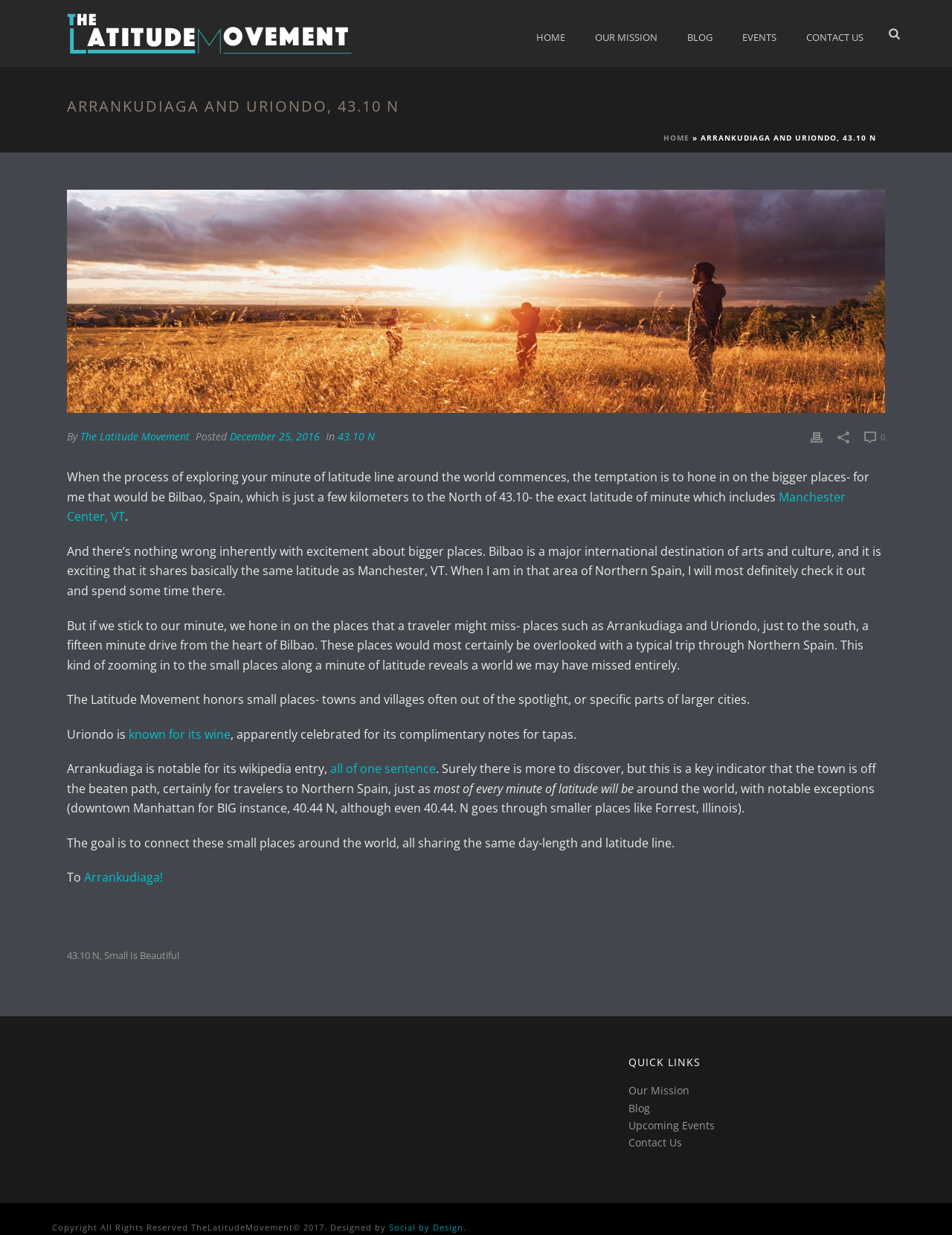What is the goal of The Latitude Movement?
Refer to the image and provide a thorough answer to the question.

I found the answer by reading the article, which states that 'The goal is to connect these small places around the world, all sharing the same day-length and latitude line.' This indicates that the movement aims to bring together small places that share the same latitude.